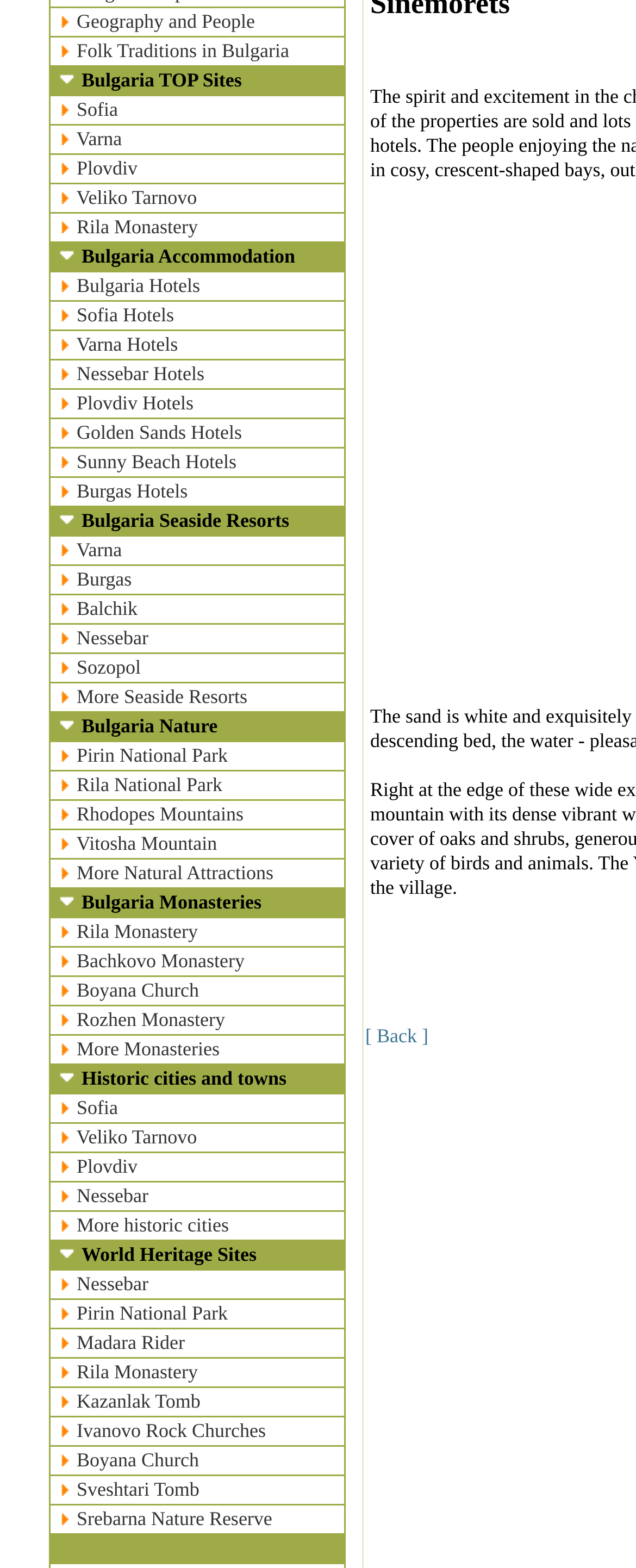Determine the bounding box for the UI element as described: "Pirin National Park". The coordinates should be represented as four float numbers between 0 and 1, formatted as [left, top, right, bottom].

[0.121, 0.474, 0.358, 0.489]